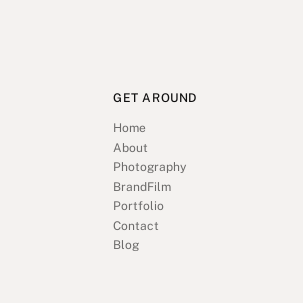Convey a rich and detailed description of the image.

The image features a clean, minimalist webpage section titled "GET AROUND," which serves as a navigation menu for visitors. Below this heading, there are links to key sections of the website: "Home," "About," "Photography," "BrandFilm," "Portfolio," "Contact," and "Blog." The design emphasizes simplicity and ease of access, inviting users to explore various aspects of the website effectively. The monochromatic color palette enhances readability and adds to the modern aesthetic of the site, making it user-friendly for anyone looking to engage with the content.